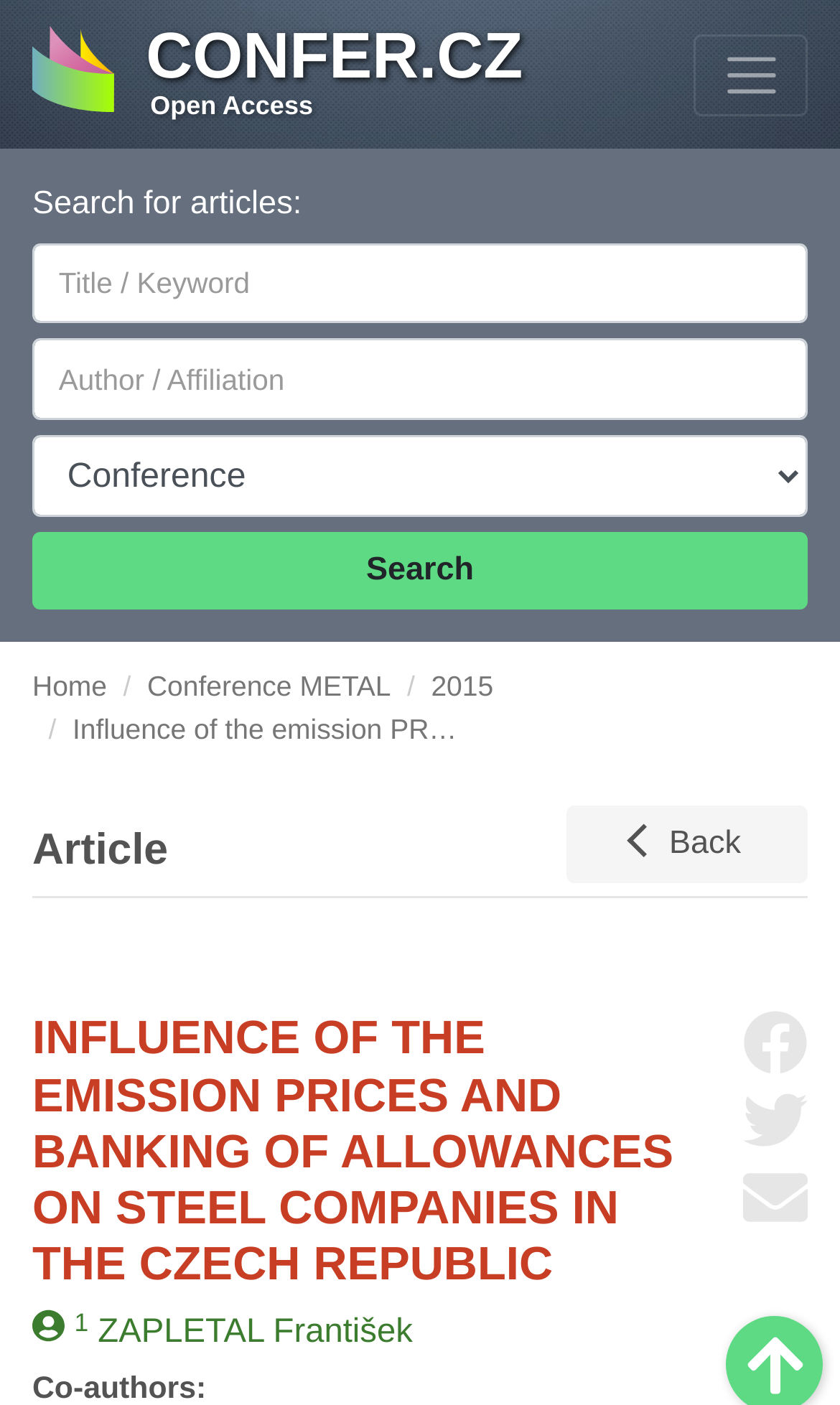What is the author's first name?
Utilize the information in the image to give a detailed answer to the question.

I located a StaticText element with the text 'František' which appears to be the author's first name, as it is adjacent to the last name 'ZAPLETAL'.